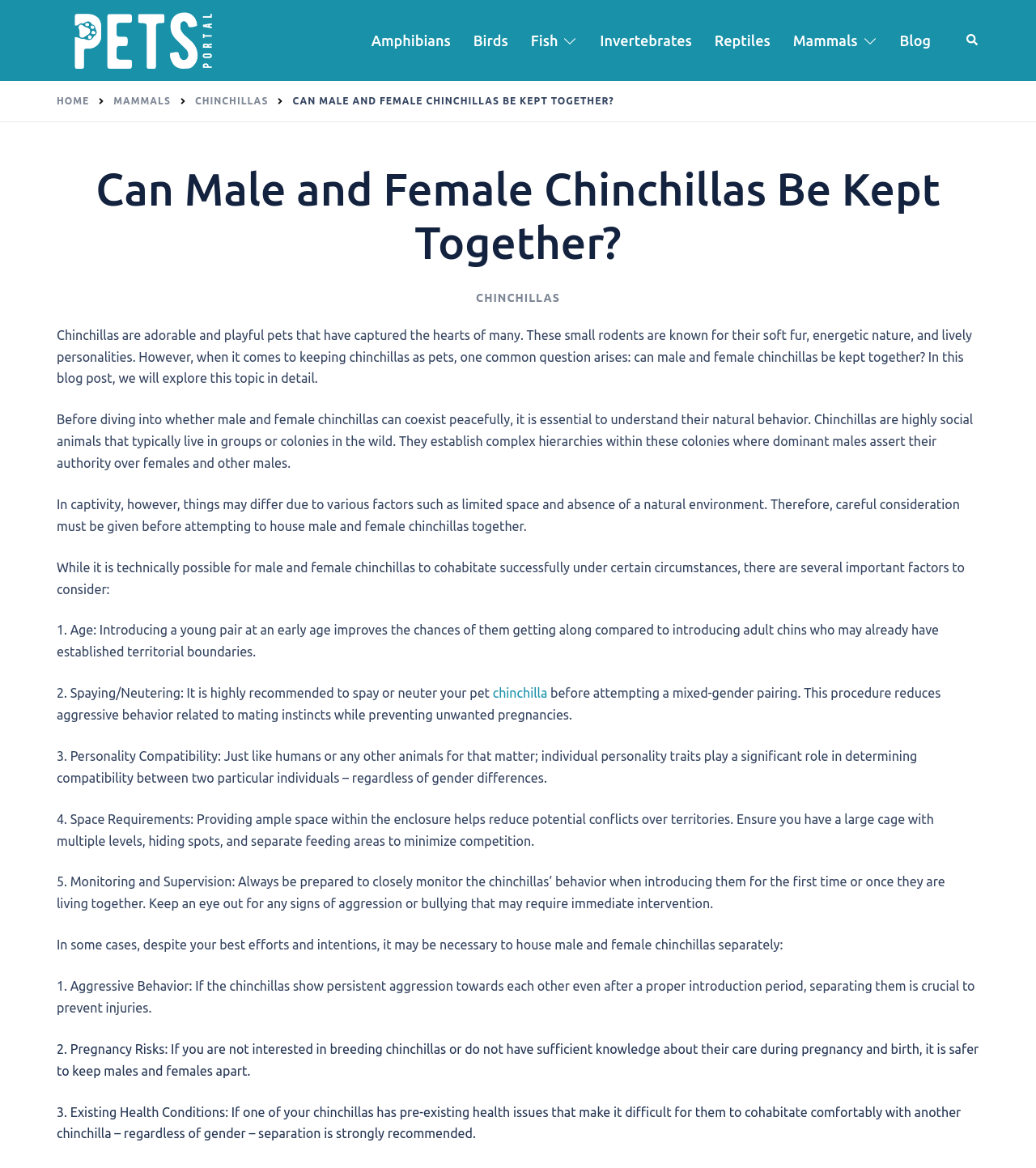Respond to the question with just a single word or phrase: 
What is the purpose of providing a large cage with multiple levels and hiding spots?

Reduce conflicts